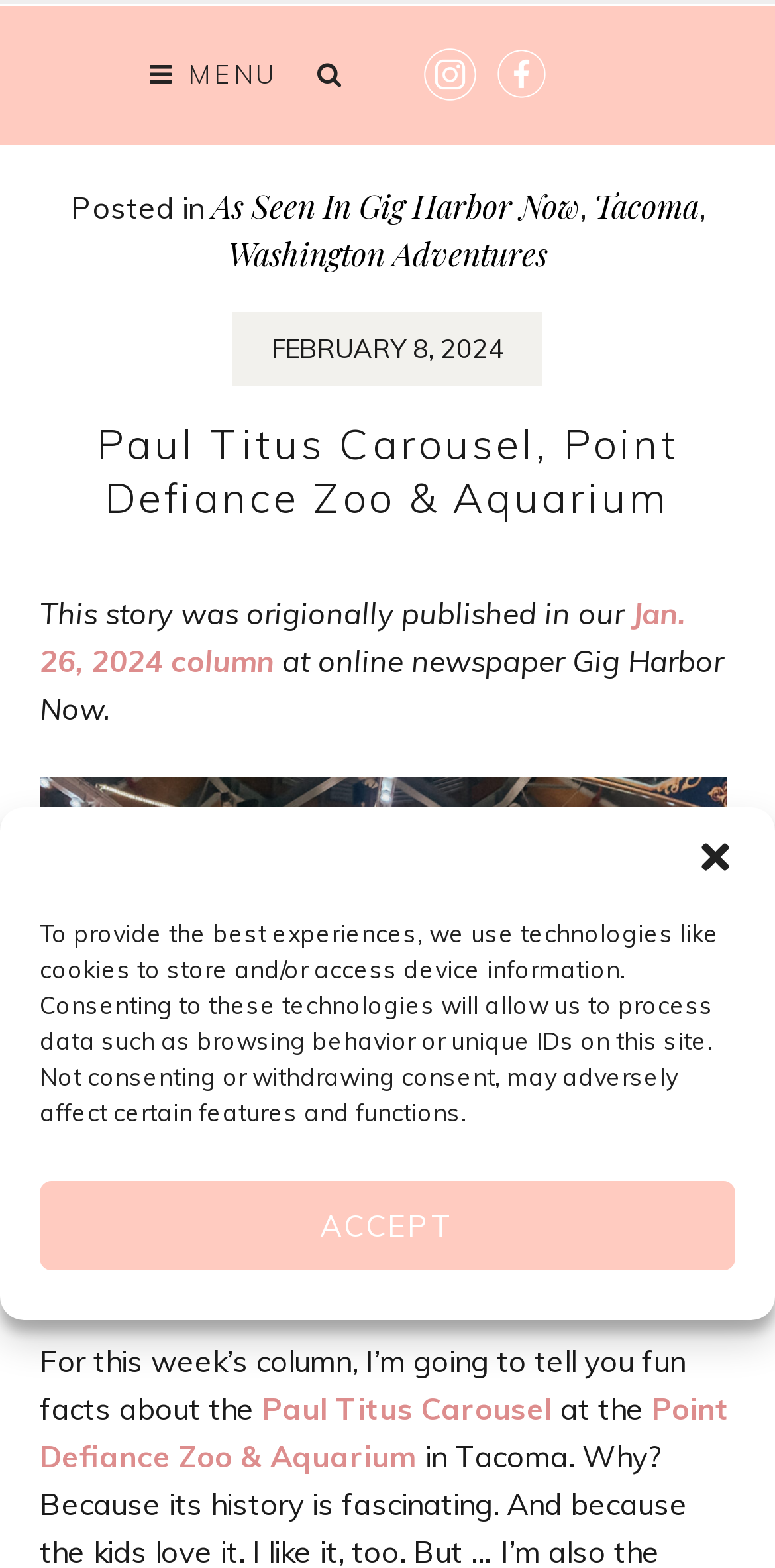Using the element description provided, determine the bounding box coordinates in the format (top-left x, top-left y, bottom-right x, bottom-right y). Ensure that all values are floating point numbers between 0 and 1. Element description: More Hip Mobility

None